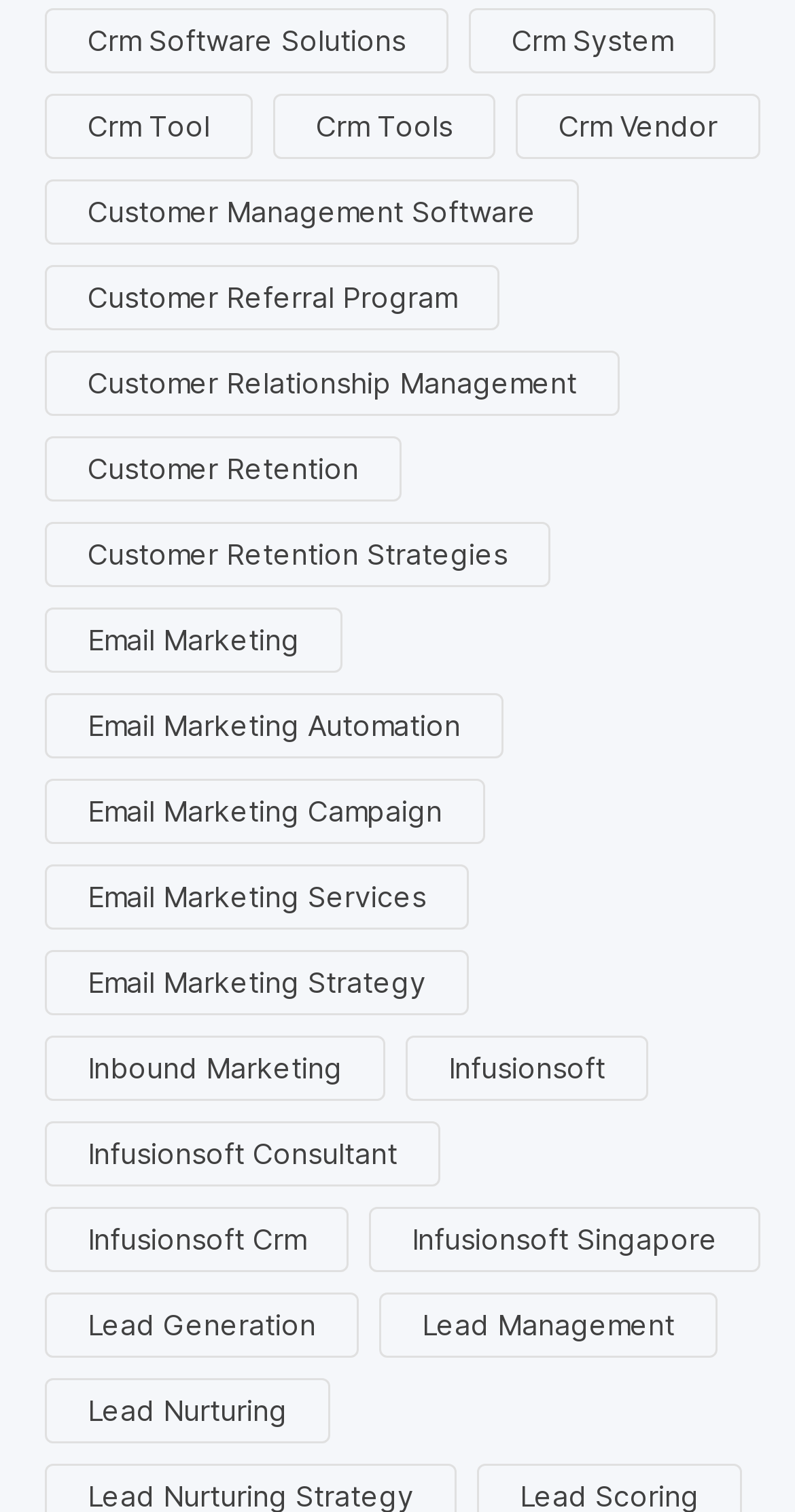How many links are there in the second row?
Can you provide an in-depth and detailed response to the question?

I analyzed the bounding box coordinates and found that there are 4 links in the second row, which are 'crm tool', 'crm tools', 'crm vendor', and 'customer management software'.